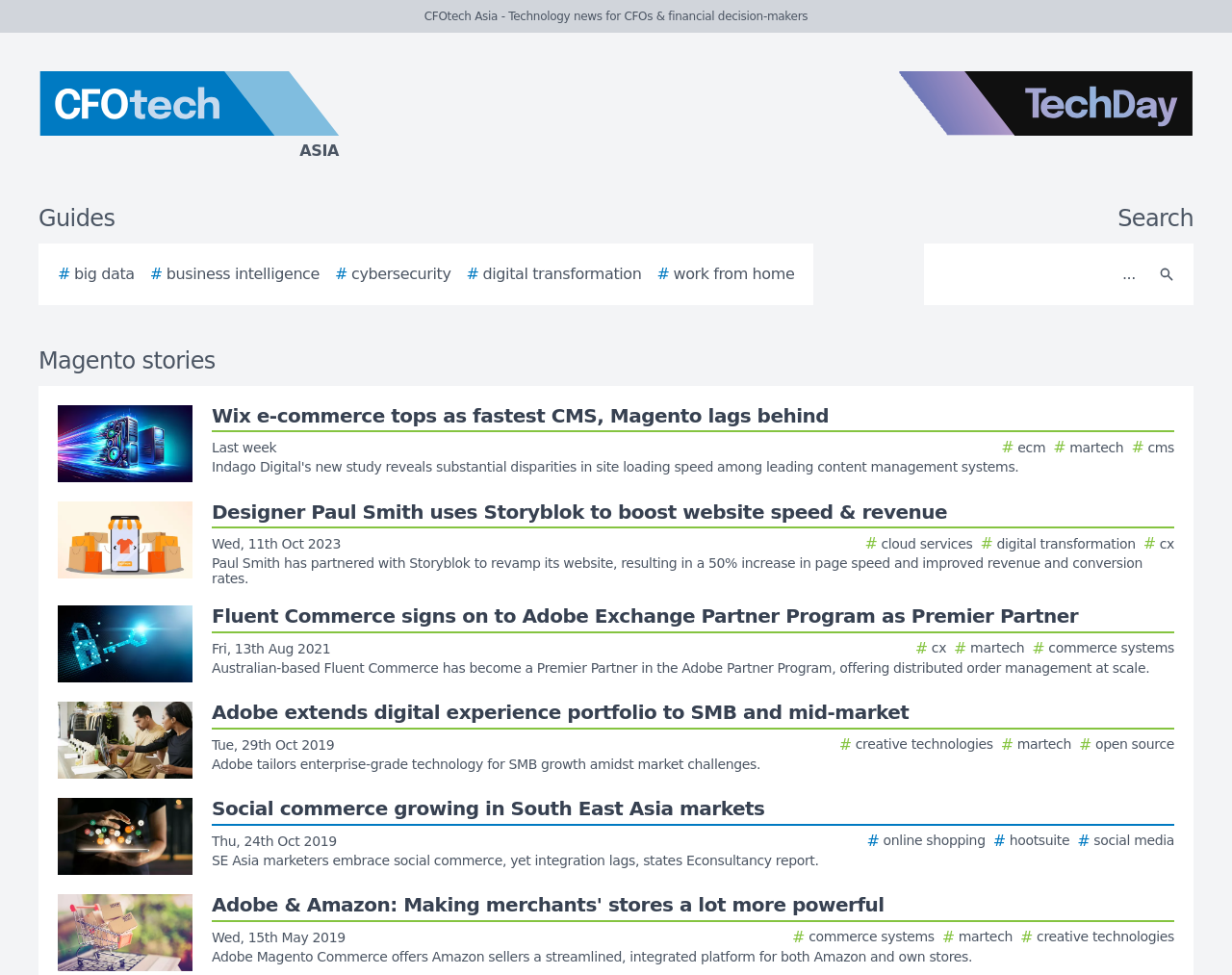Can you find the bounding box coordinates for the element that needs to be clicked to execute this instruction: "Read Magento stories"? The coordinates should be given as four float numbers between 0 and 1, i.e., [left, top, right, bottom].

[0.031, 0.352, 0.969, 0.388]